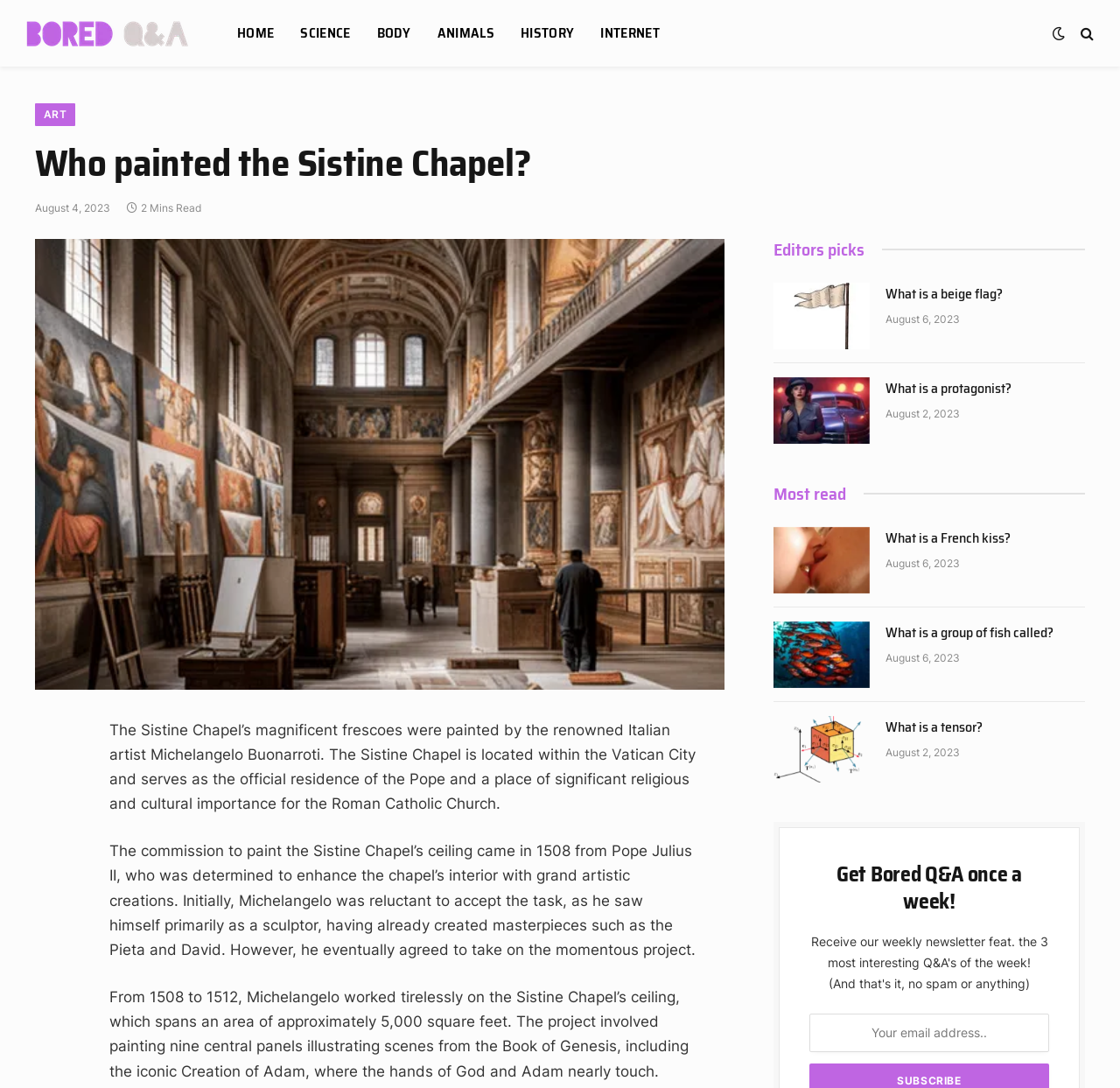Please provide the bounding box coordinates for the element that needs to be clicked to perform the instruction: "Switch to Dark Design". The coordinates must consist of four float numbers between 0 and 1, formatted as [left, top, right, bottom].

[0.936, 0.024, 0.955, 0.037]